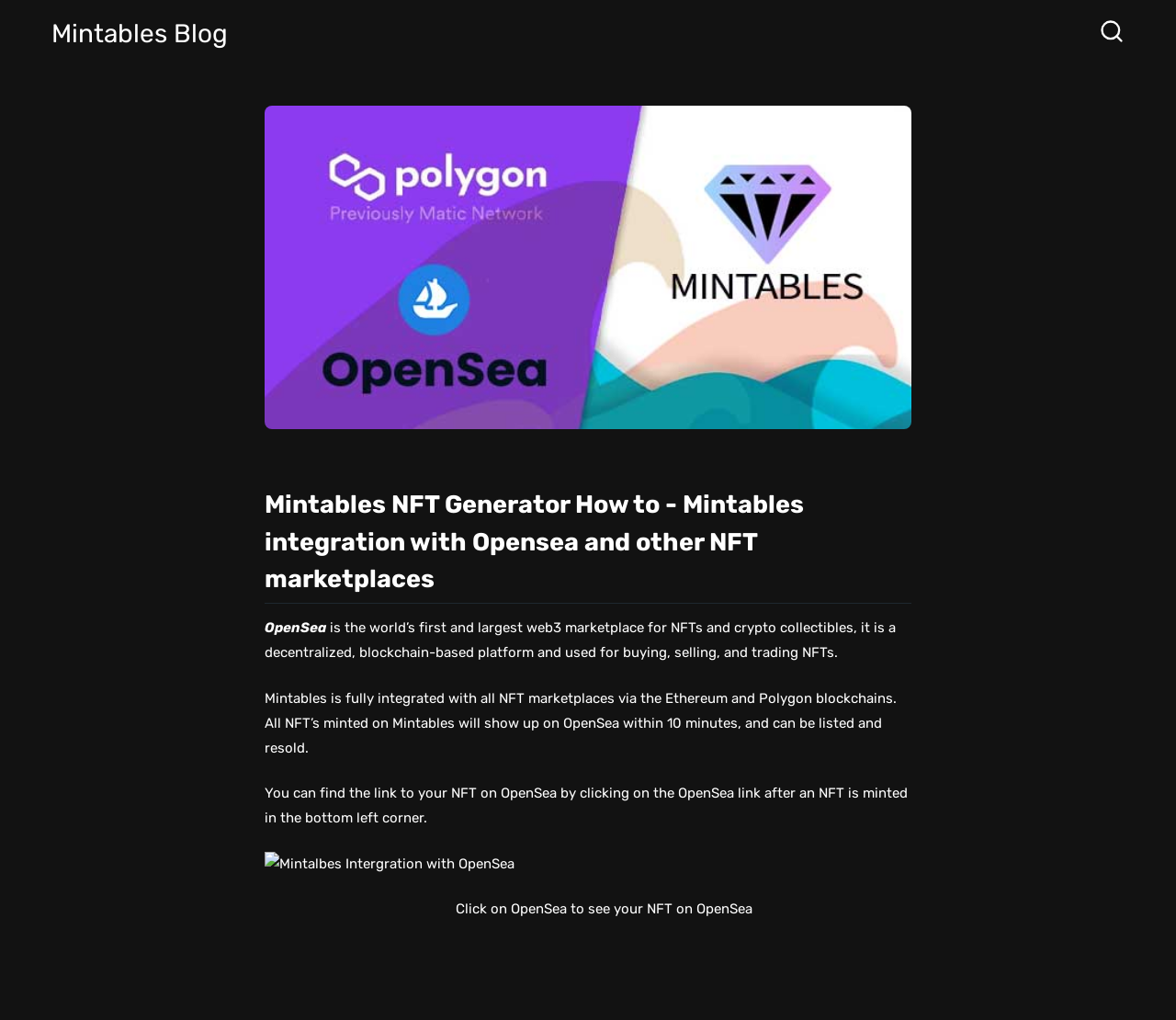Where can you find the link to your NFT on OpenSea?
Answer with a single word or short phrase according to what you see in the image.

Bottom left corner